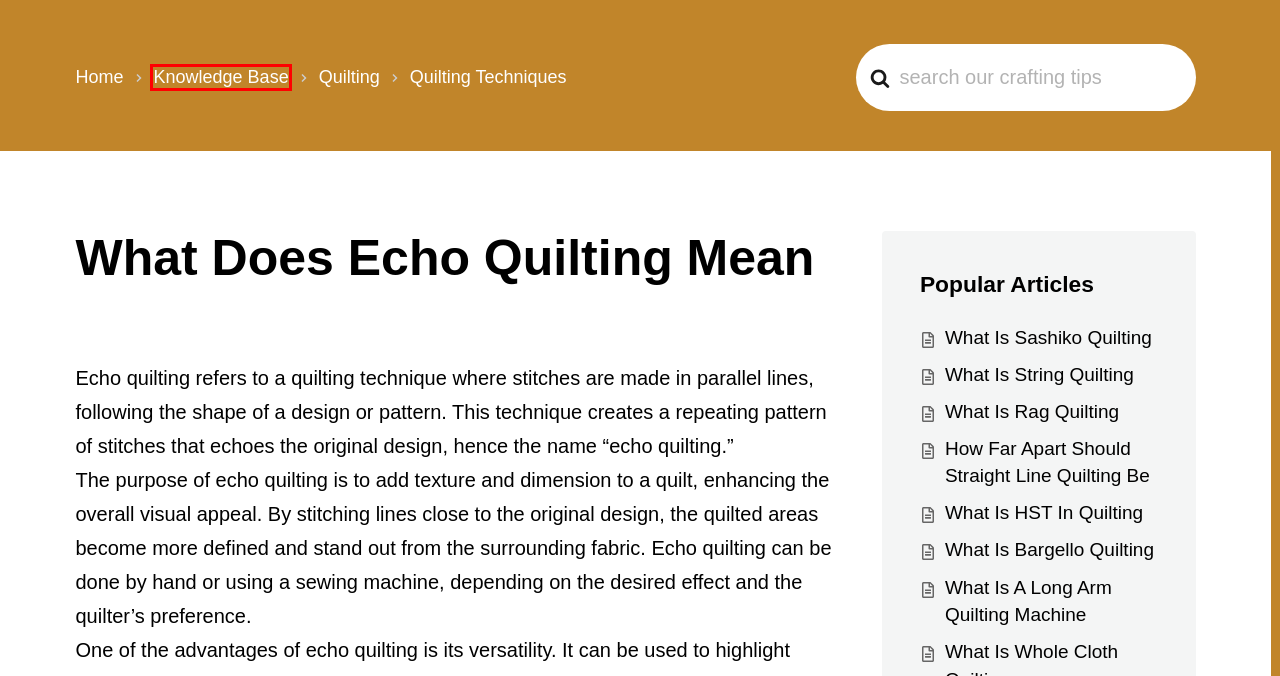You have a screenshot of a webpage with a red rectangle bounding box. Identify the best webpage description that corresponds to the new webpage after clicking the element within the red bounding box. Here are the candidates:
A. What Is HST In Quilting – Always be Crafting
B. What Is Rag Quilting – Always be Crafting
C. Quilting – Always be Crafting
D. What Is Sashiko Quilting – Always be Crafting
E. What Is String Quilting – Always be Crafting
F. Quilting Techniques – Always be Crafting
G. What Is A Long Arm Quilting Machine – Always be Crafting
H. Crafting tip – Always be Crafting

H